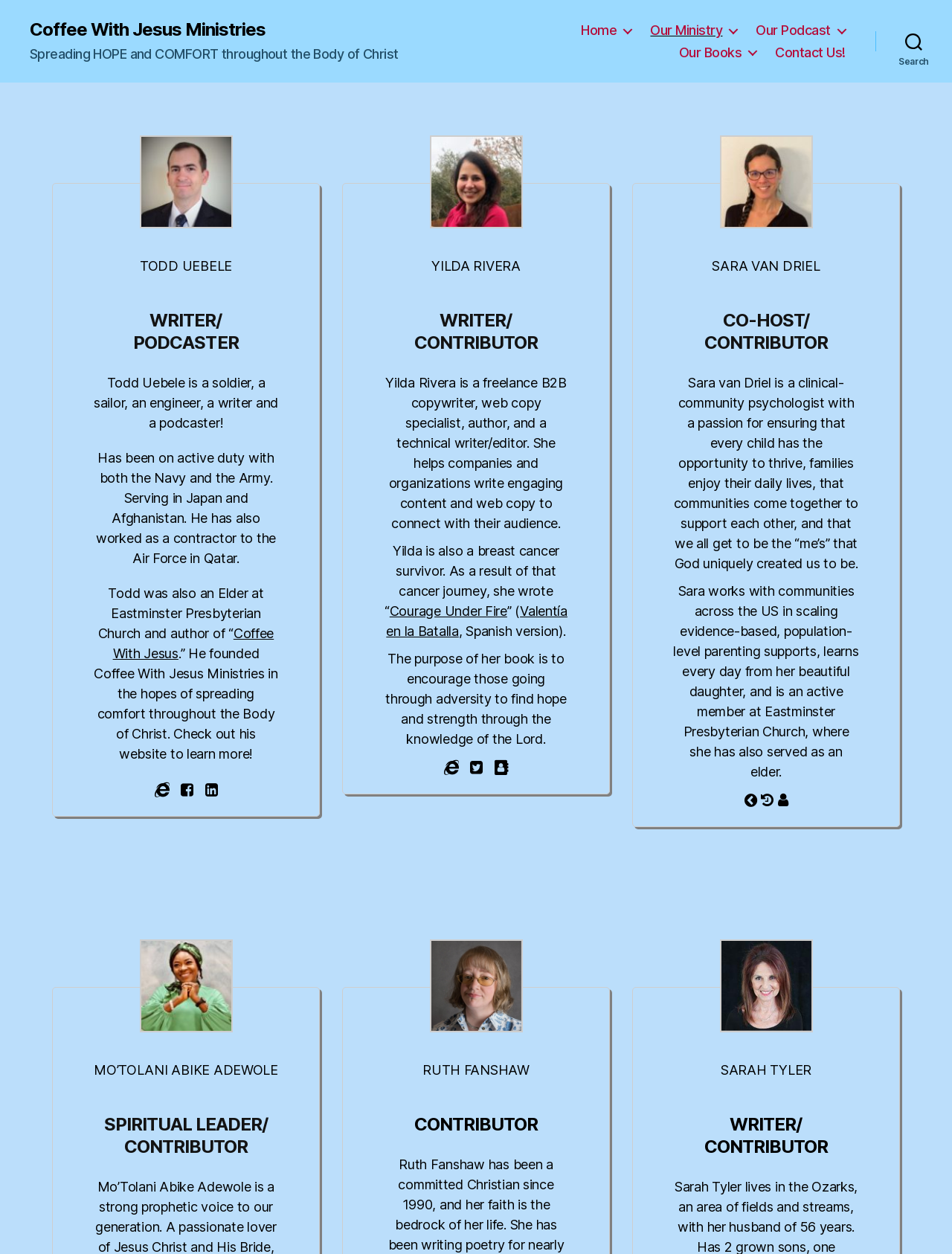How many social media links are associated with Todd Uebele?
Analyze the screenshot and provide a detailed answer to the question.

I counted the number of social media links associated with Todd Uebele by looking at the link elements within his section. I found three social media links: Facebook, LinkedIn, and his personal website.